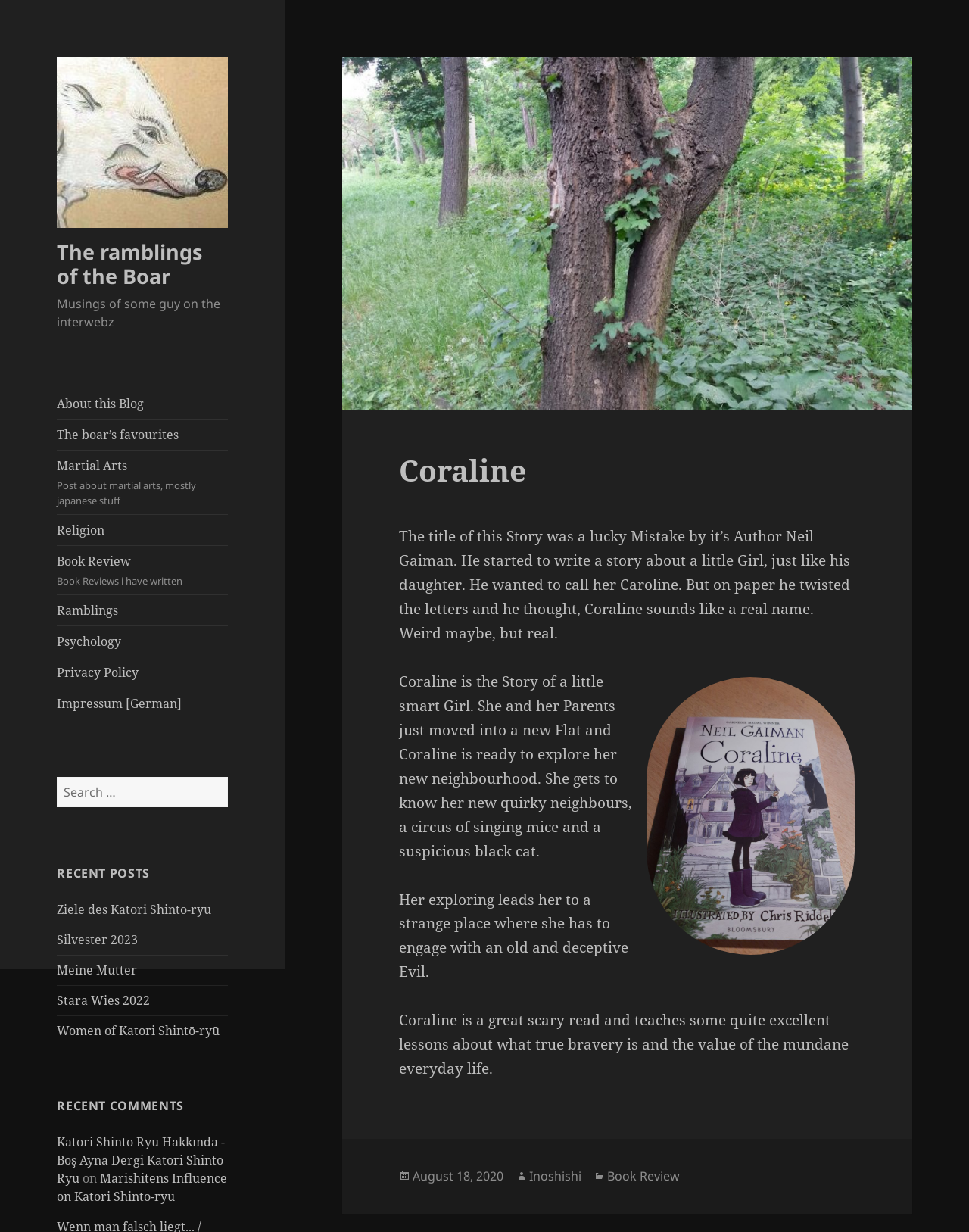Locate the bounding box coordinates of the clickable part needed for the task: "Click on the 'ABOUT CLOCKDOC' link".

None